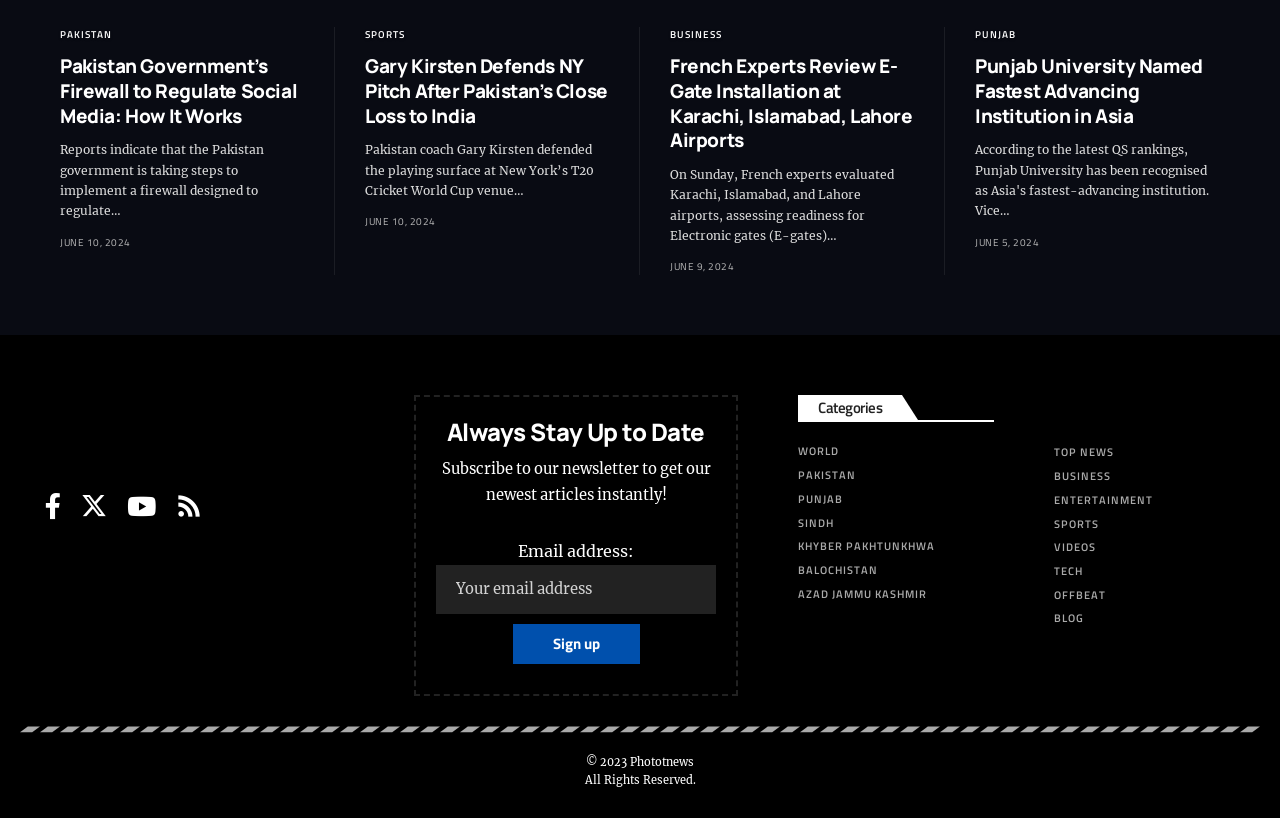Identify the bounding box coordinates of the section to be clicked to complete the task described by the following instruction: "Click on the Sports category". The coordinates should be four float numbers between 0 and 1, formatted as [left, top, right, bottom].

[0.823, 0.62, 0.974, 0.649]